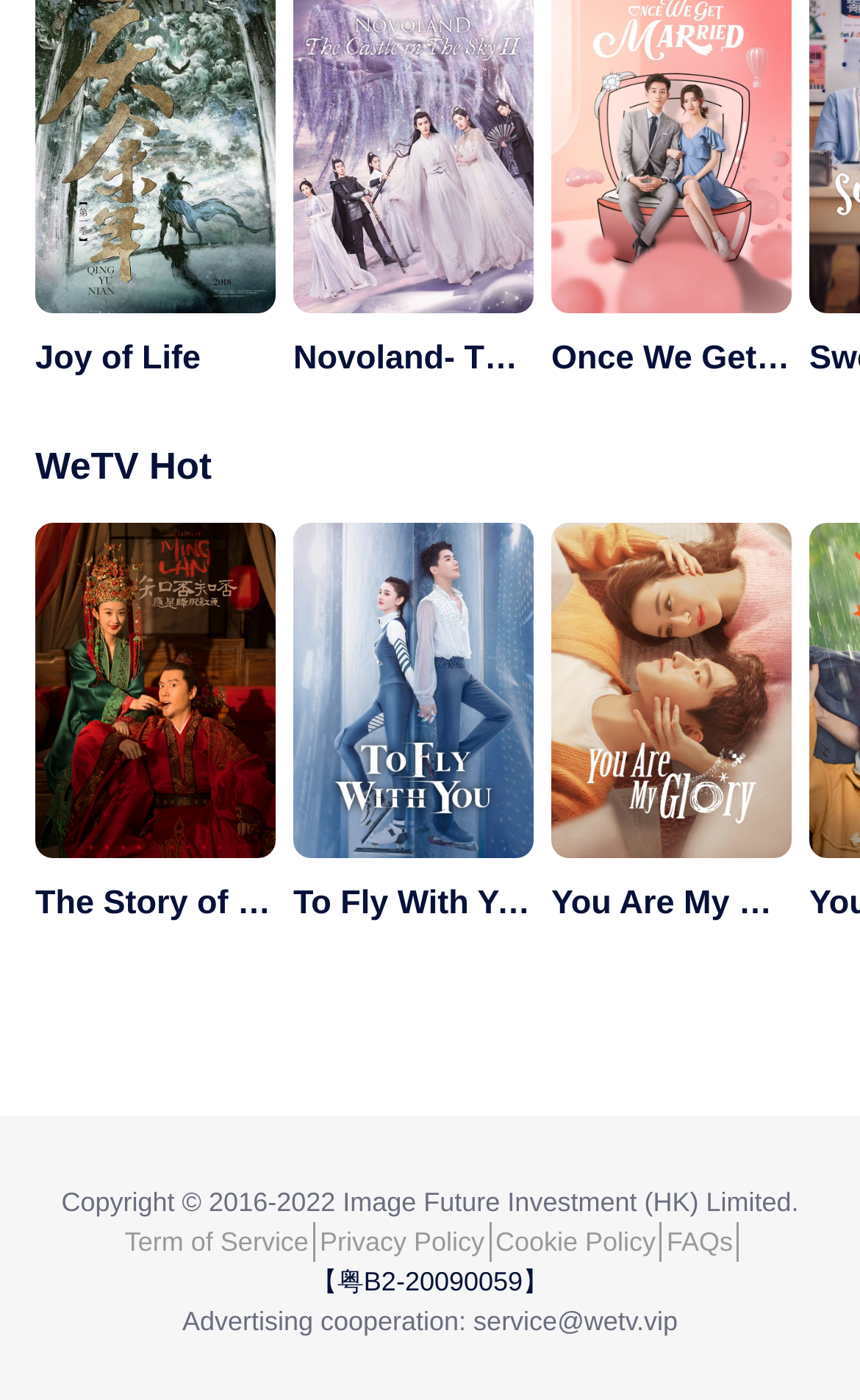Find and provide the bounding box coordinates for the UI element described here: "To Fly With You". The coordinates should be given as four float numbers between 0 and 1: [left, top, right, bottom].

[0.341, 0.374, 0.621, 0.664]